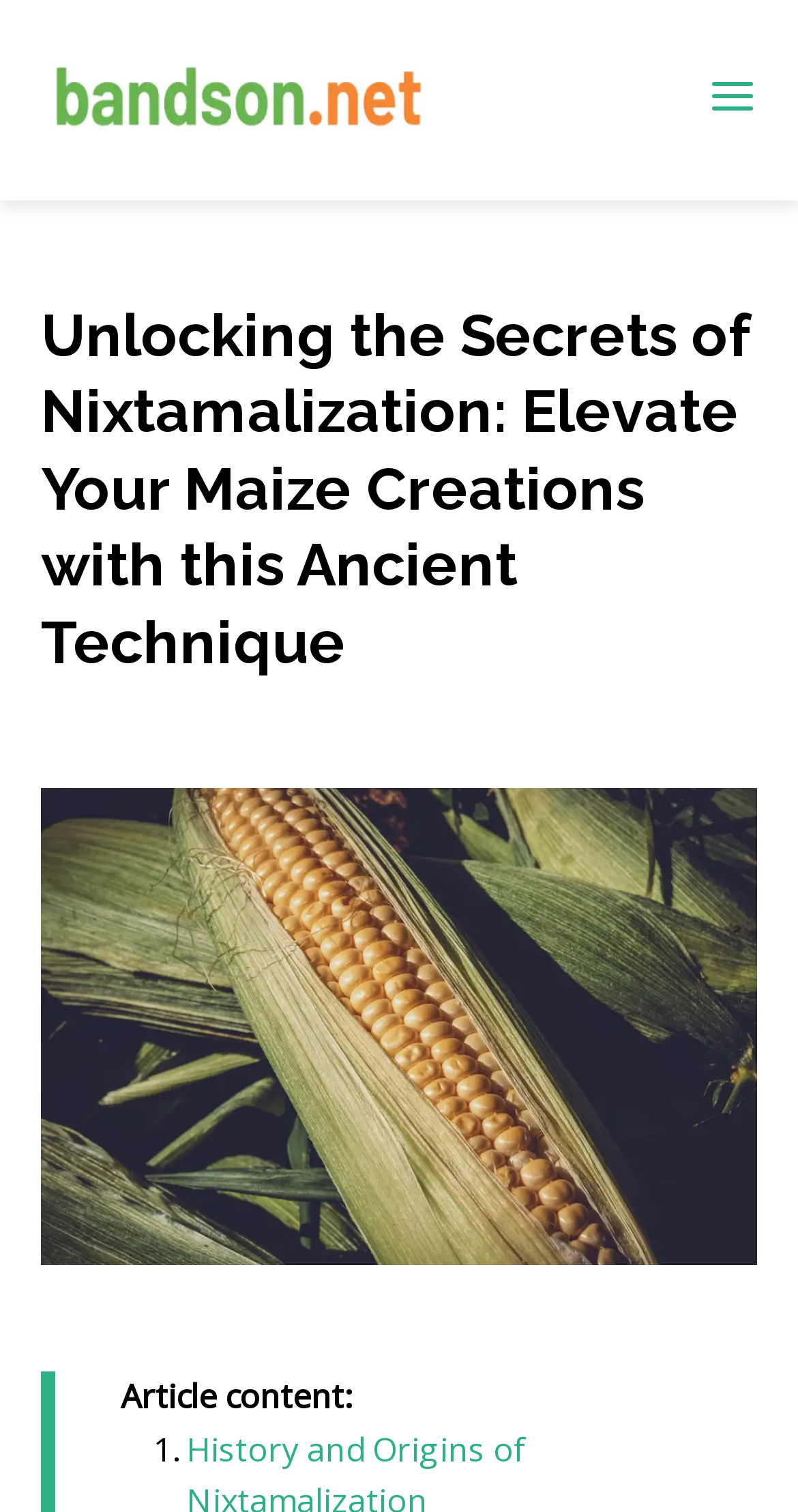Extract the heading text from the webpage.

Unlocking the Secrets of Nixtamalization: Elevate Your Maize Creations with this Ancient Technique